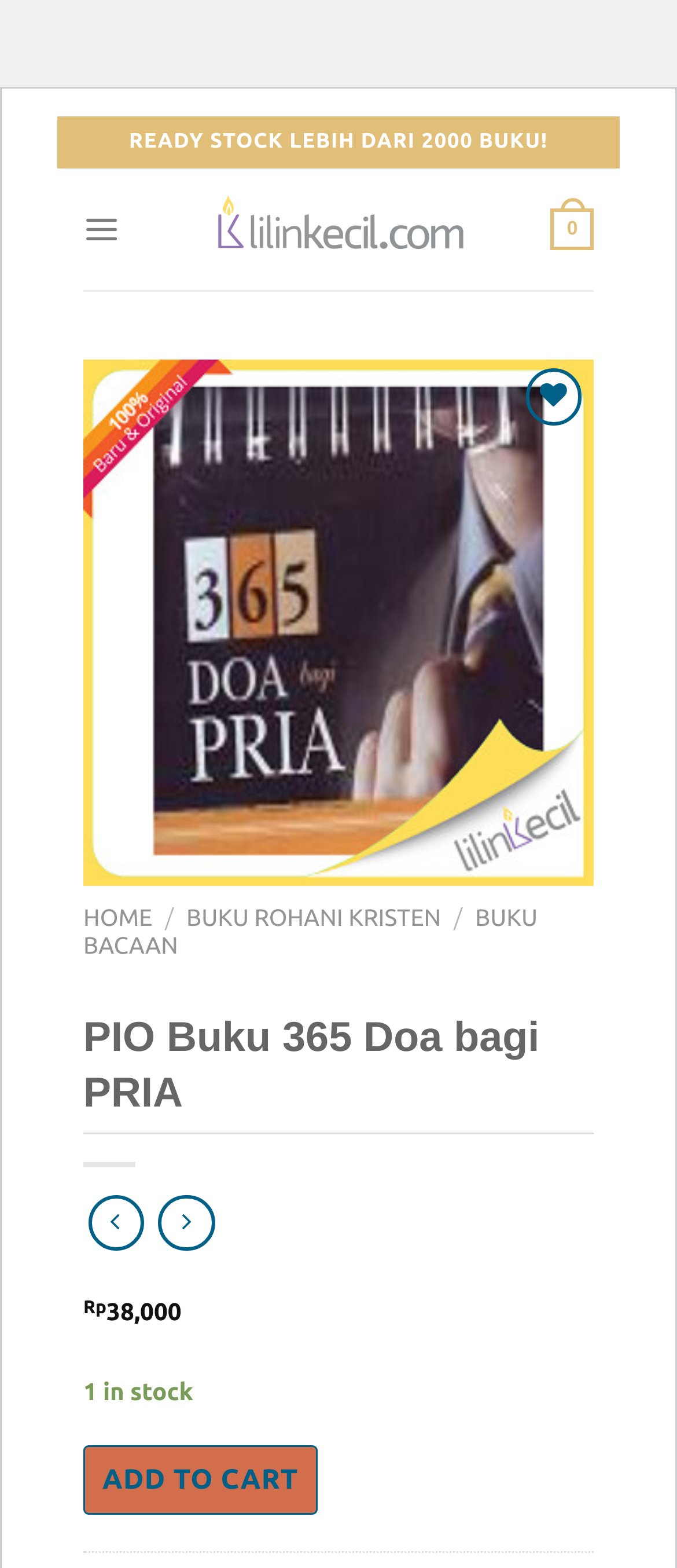Specify the bounding box coordinates of the area to click in order to execute this command: 'Click the 'LilinKecil.com' link'. The coordinates should consist of four float numbers ranging from 0 to 1, and should be formatted as [left, top, right, bottom].

[0.31, 0.121, 0.69, 0.172]